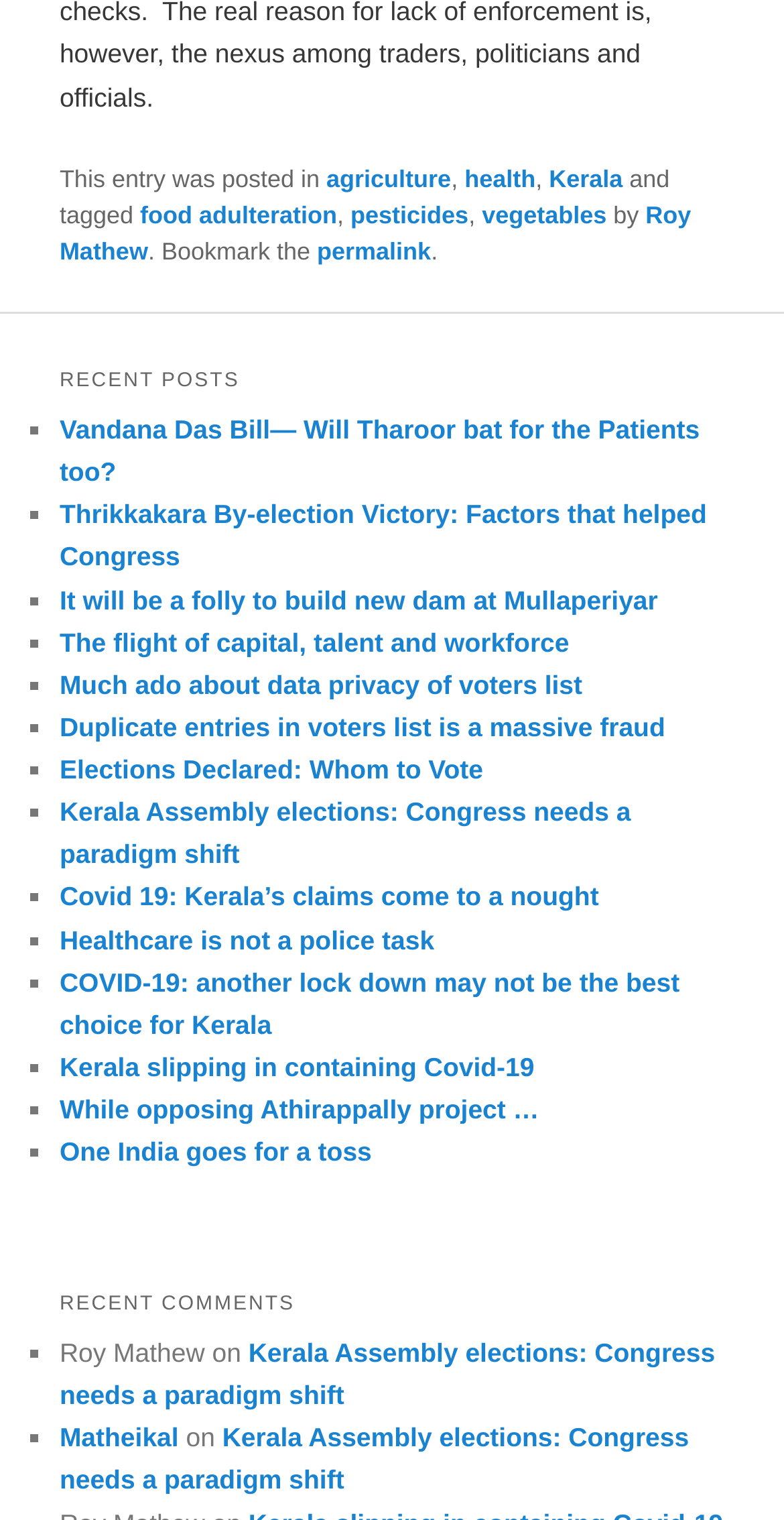Who wrote the post 'food adulteration'?
Utilize the information in the image to give a detailed answer to the question.

The author of the post 'food adulteration' can be determined by looking at the footer section of the webpage, where it says '...and tagged food adulteration by Roy Mathew'.